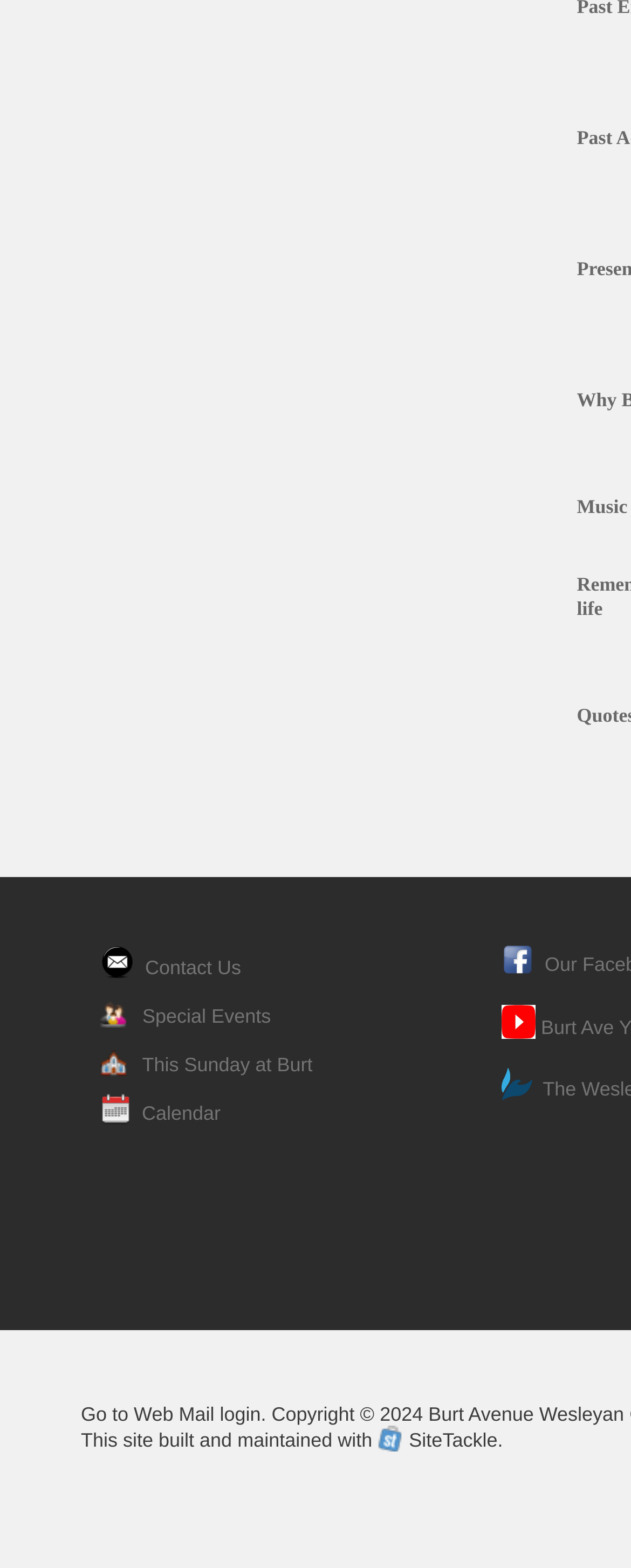Give a one-word or short phrase answer to this question: 
What is the logo image on the top left?

emaillogo.png